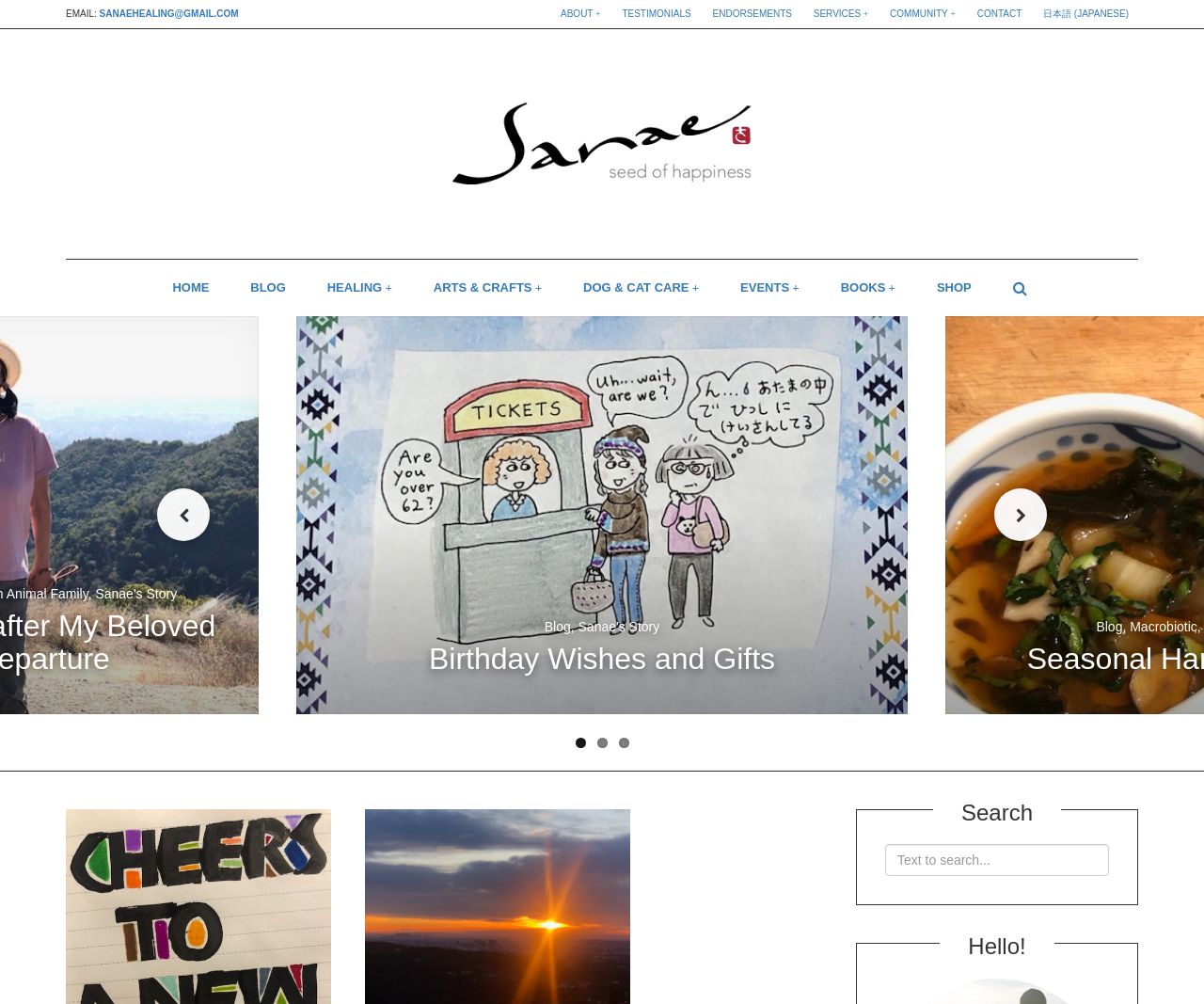How many main navigation links are there on the webpage?
Please answer the question with a detailed and comprehensive explanation.

I counted the number of link elements with distinct text labels in the top navigation bar, excluding the 'Skip to content' link and the language selection link. The main navigation links are 'ABOUT +', 'TESTIMONIALS', 'ENDORSEMENTS', 'SERVICES +', 'COMMUNITY +', 'CONTACT', 'HOME', 'BLOG', and 'SHOP'.